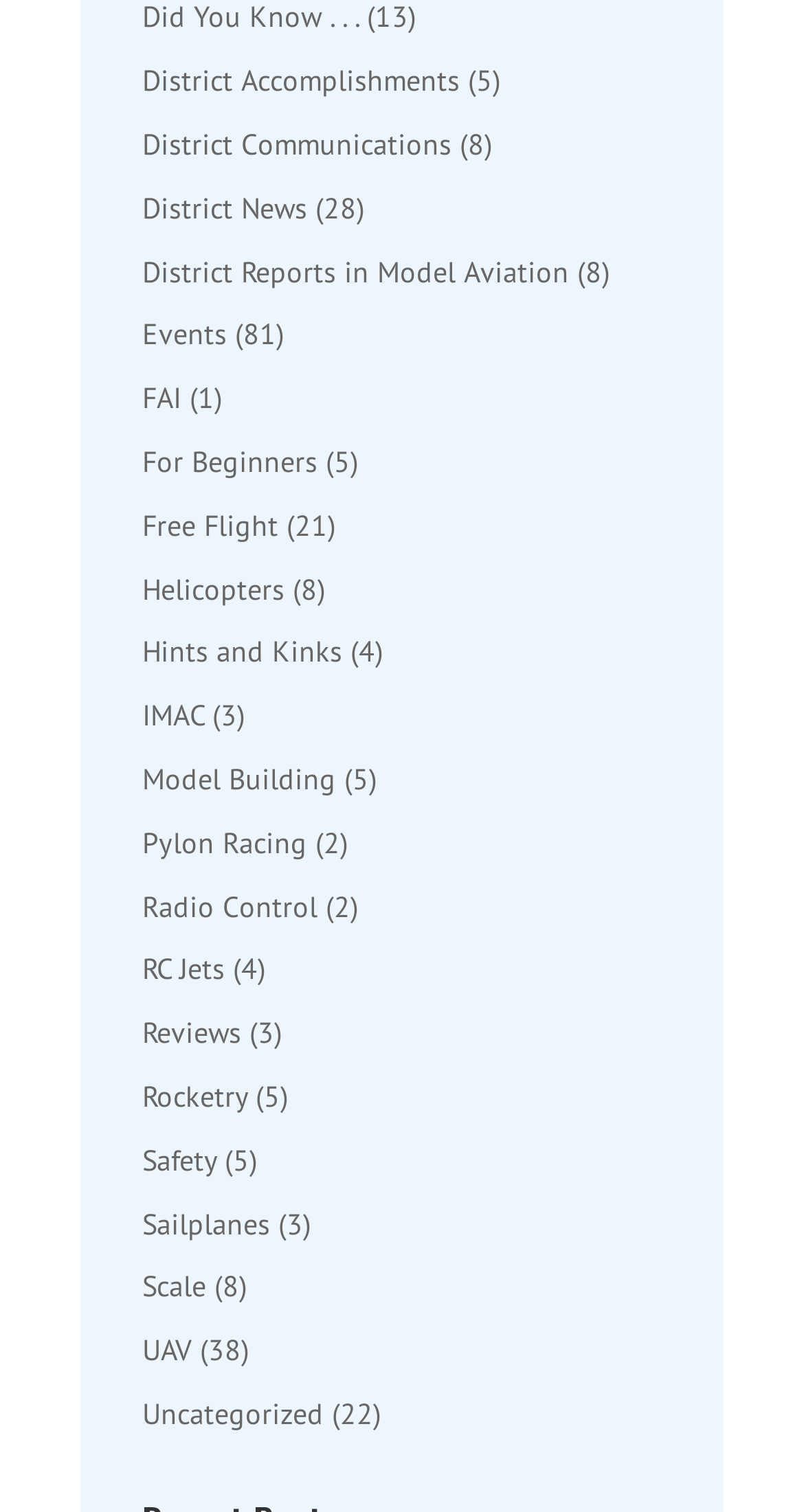Please identify the bounding box coordinates of the area that needs to be clicked to fulfill the following instruction: "Read about Model Building."

[0.177, 0.503, 0.418, 0.527]